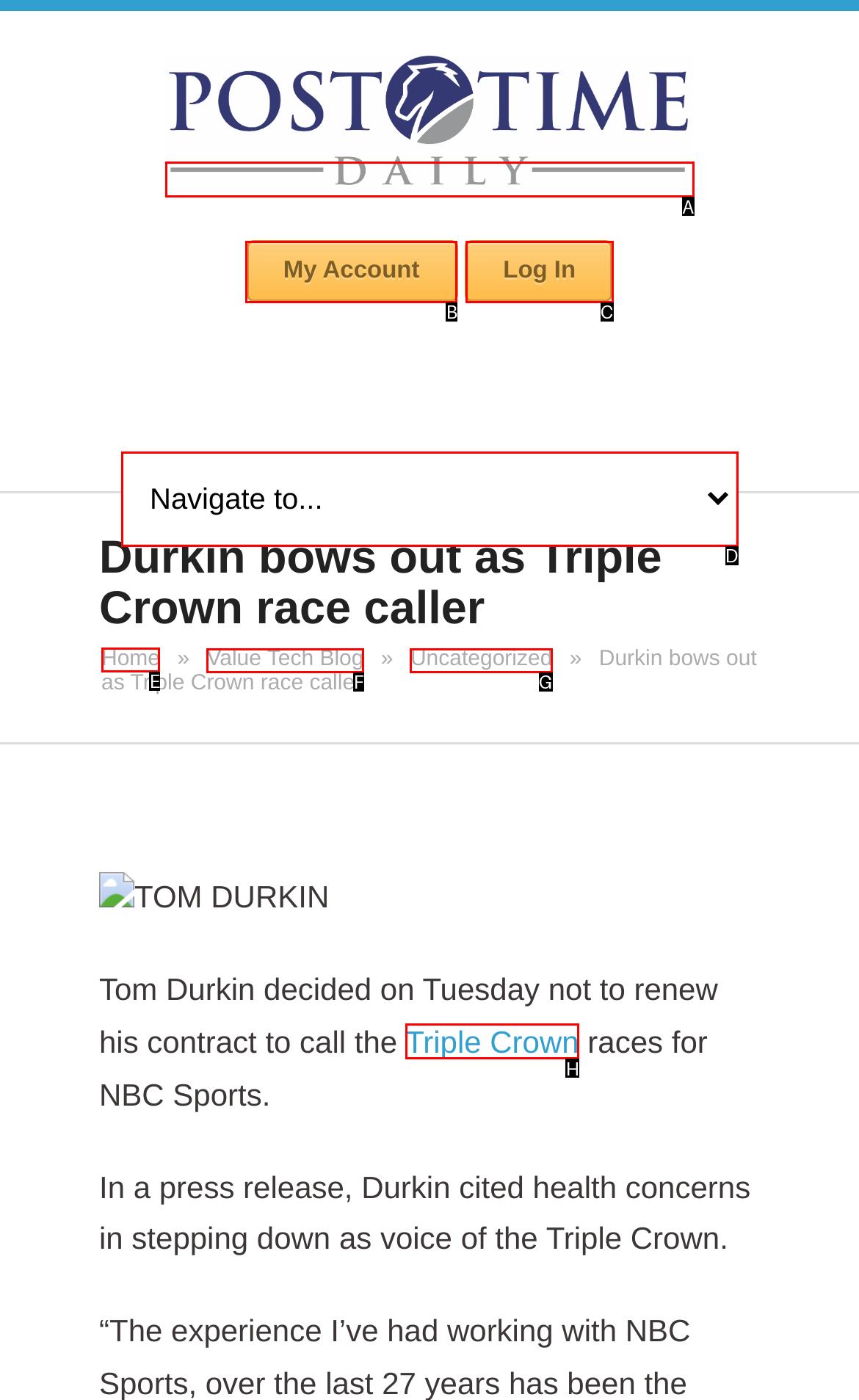Select the right option to accomplish this task: Read the article about The Smith Street Band's OZ-wide tour. Reply with the letter corresponding to the correct UI element.

None